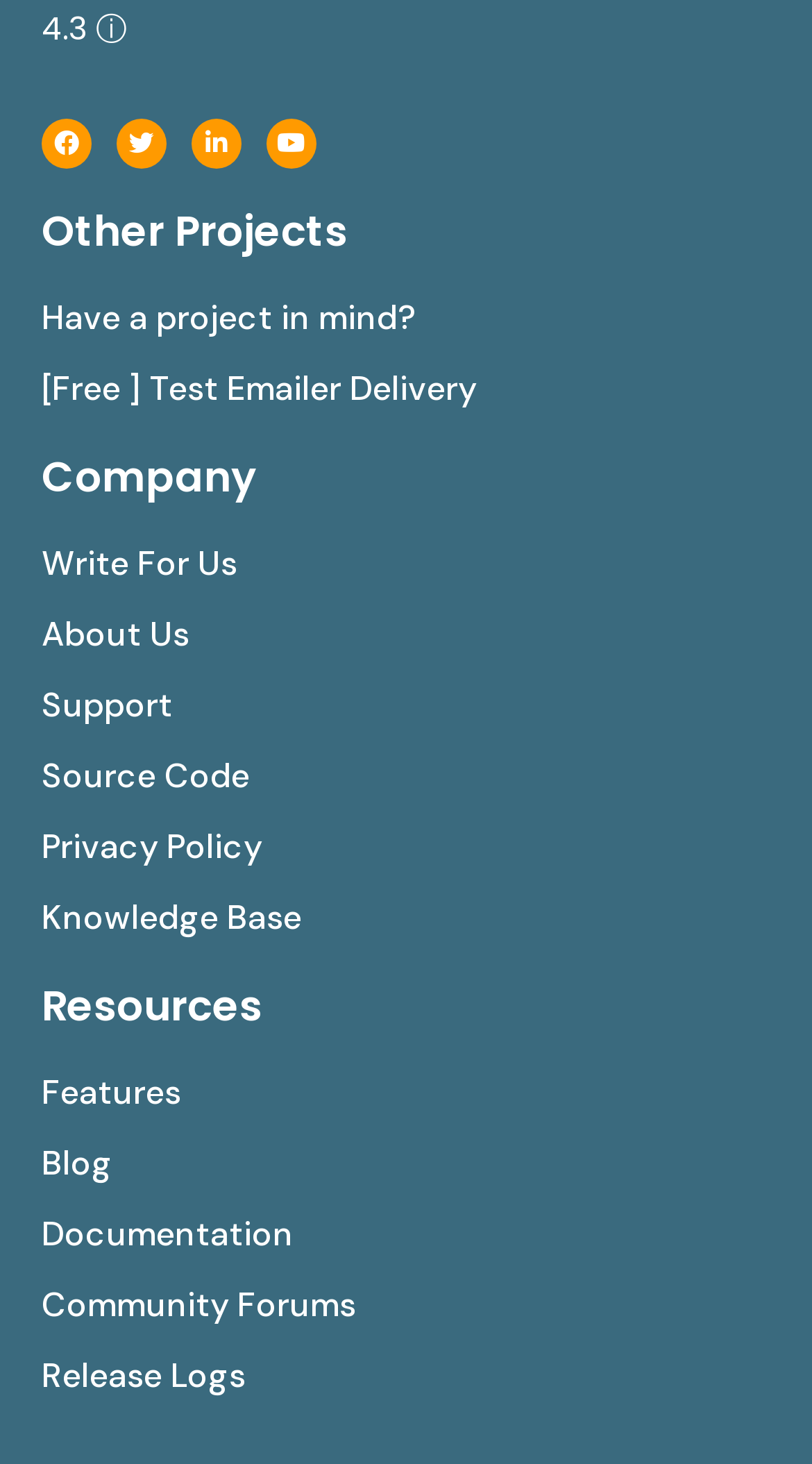Determine the coordinates of the bounding box that should be clicked to complete the instruction: "Read the Blog". The coordinates should be represented by four float numbers between 0 and 1: [left, top, right, bottom].

[0.051, 0.777, 0.438, 0.812]